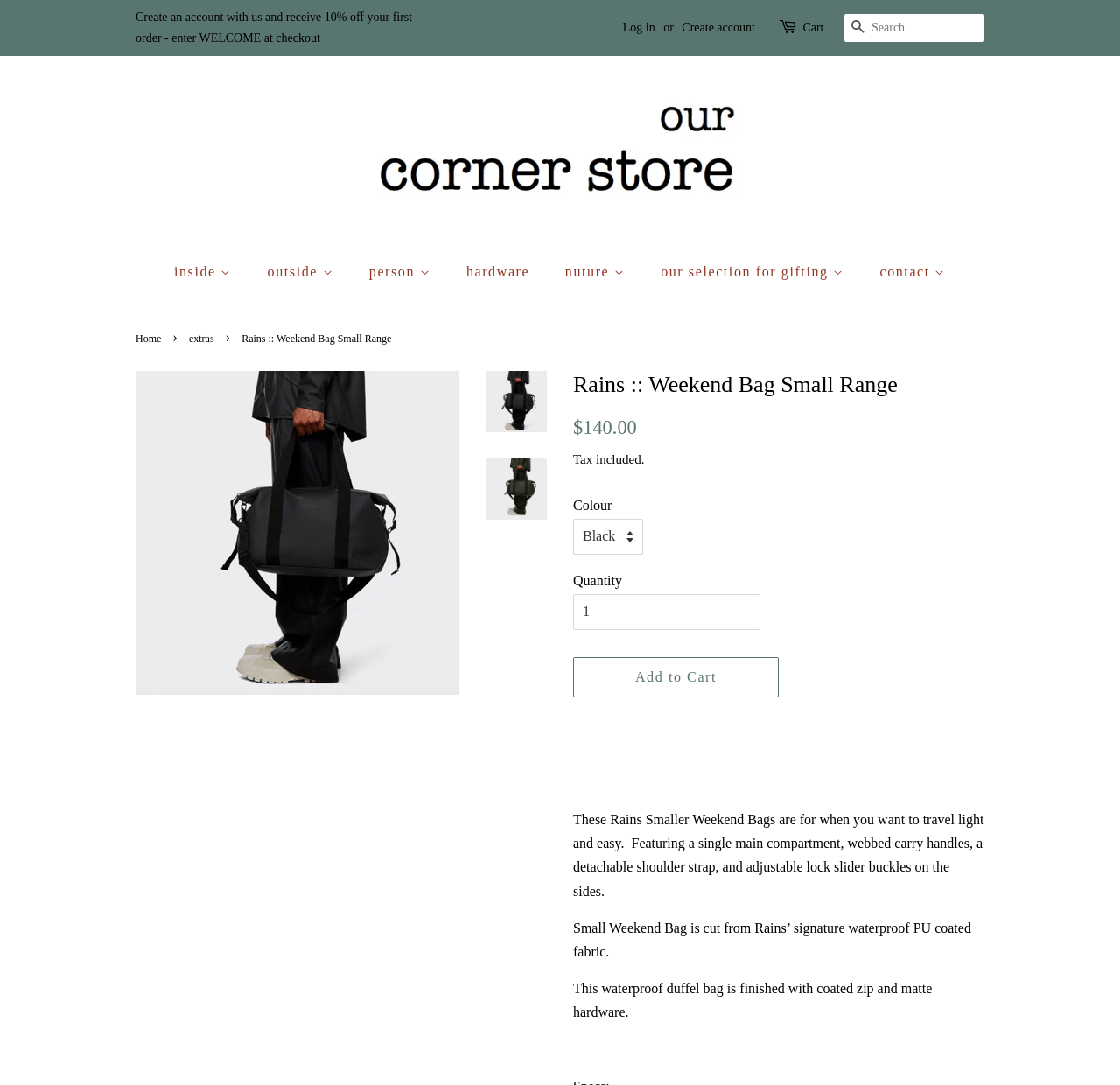Identify the bounding box coordinates of the area you need to click to perform the following instruction: "Log in to your account".

[0.556, 0.019, 0.585, 0.031]